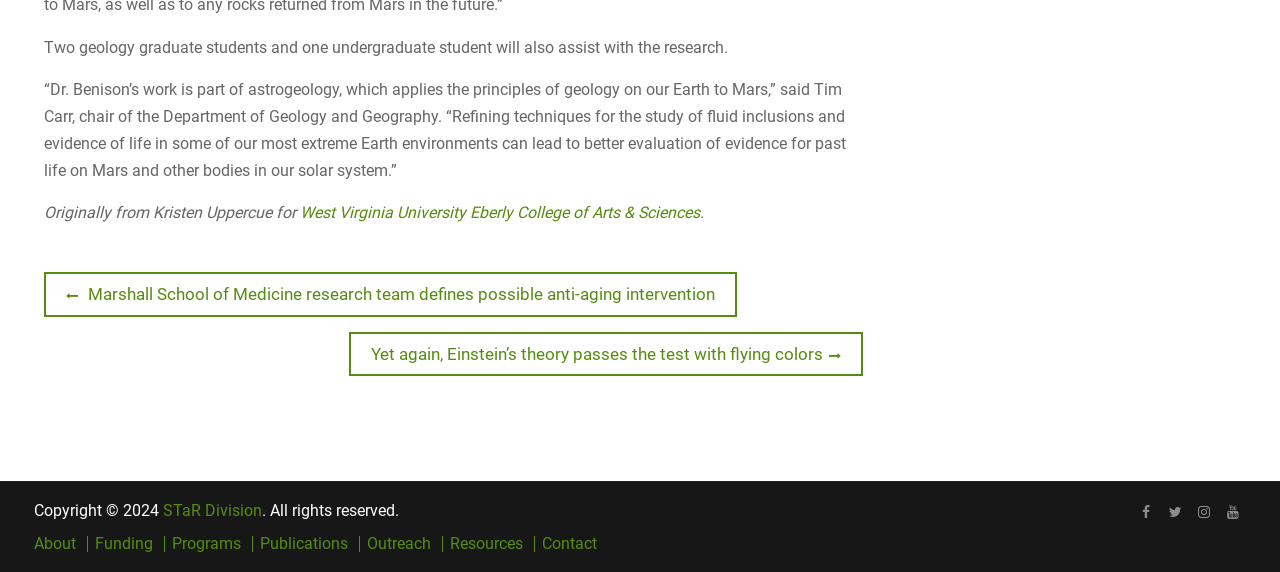Please specify the bounding box coordinates in the format (top-left x, top-left y, bottom-right x, bottom-right y), with values ranging from 0 to 1. Identify the bounding box for the UI component described as follows: Twitter

[0.908, 0.871, 0.928, 0.92]